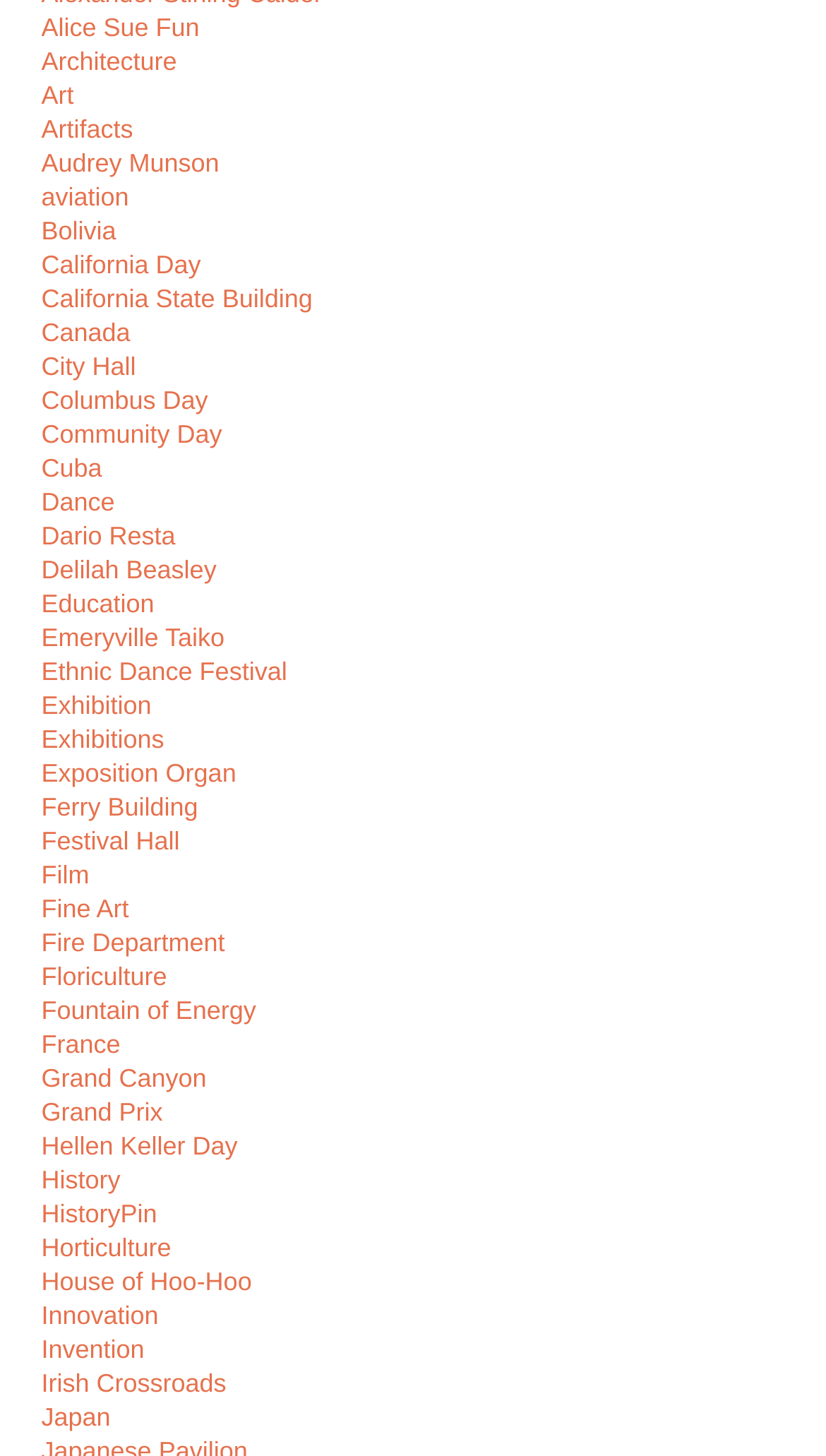What is the first link on the webpage?
Using the image as a reference, answer the question with a short word or phrase.

Alice Sue Fun